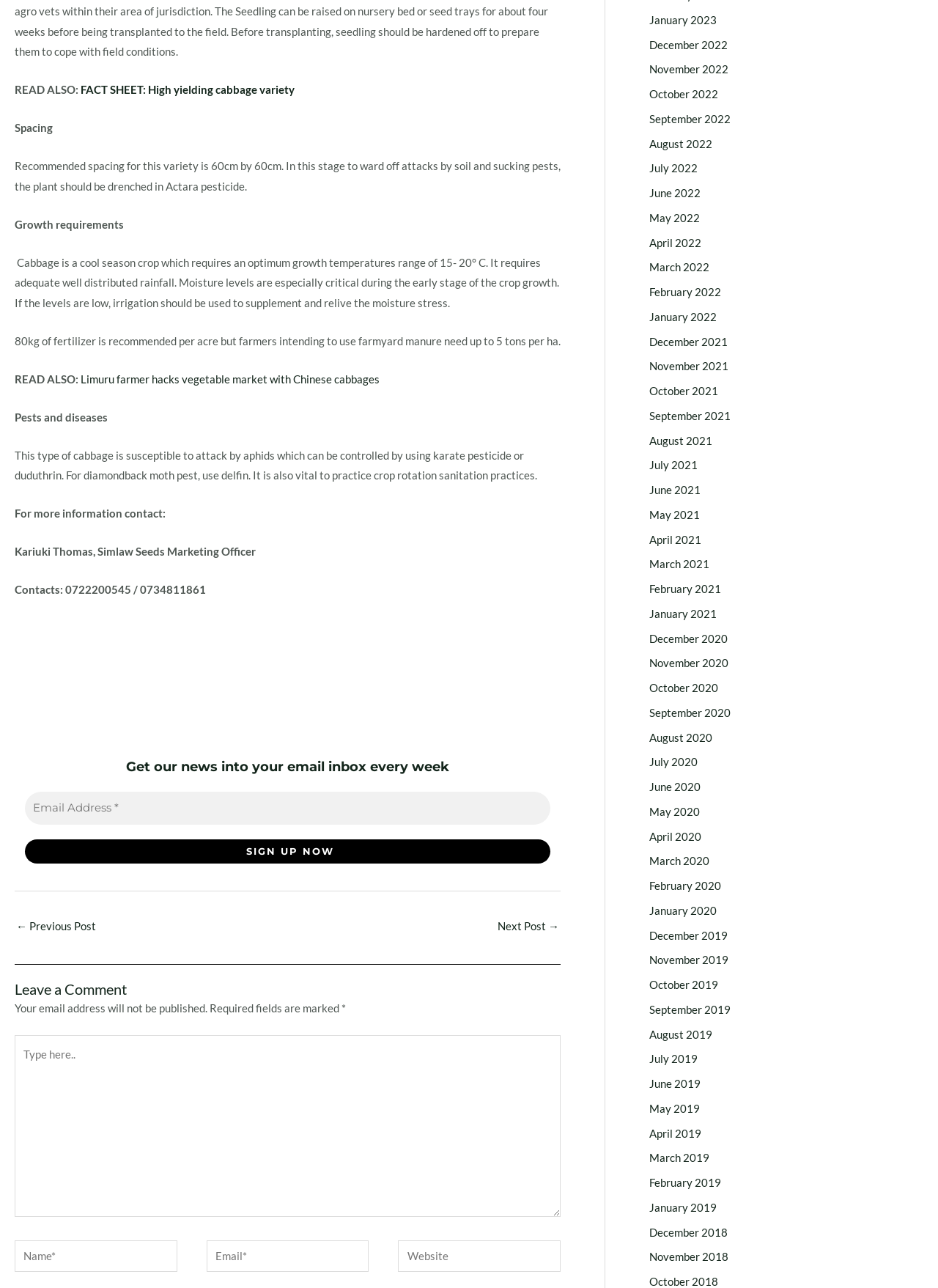Please identify the bounding box coordinates of the element I need to click to follow this instruction: "Contact Simlaw Seeds Marketing Officer".

[0.016, 0.423, 0.273, 0.433]